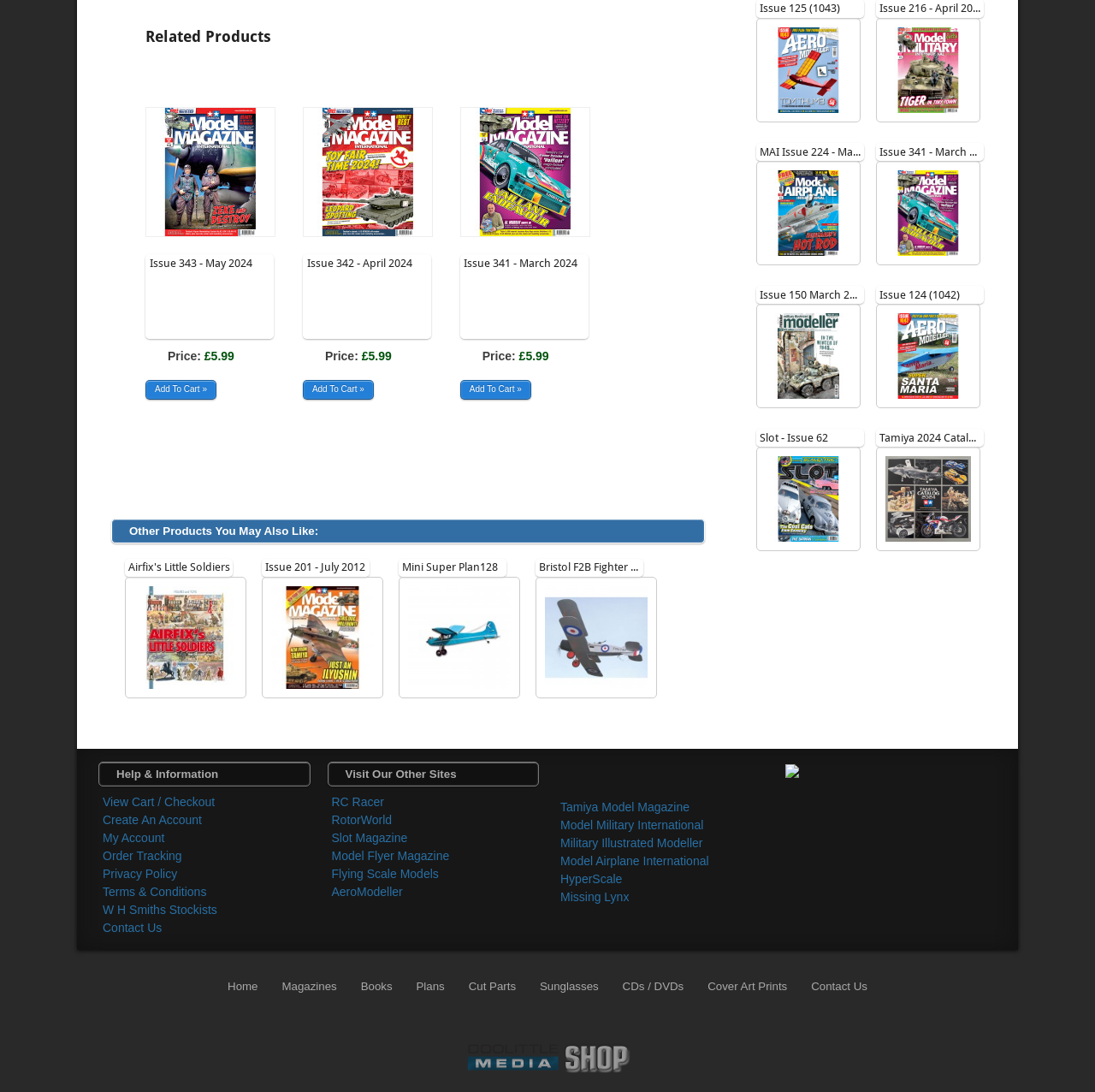Determine the bounding box coordinates in the format (top-left x, top-left y, bottom-right x, bottom-right y). Ensure all values are floating point numbers between 0 and 1. Identify the bounding box of the UI element described by: Order Tracking

[0.094, 0.778, 0.166, 0.79]